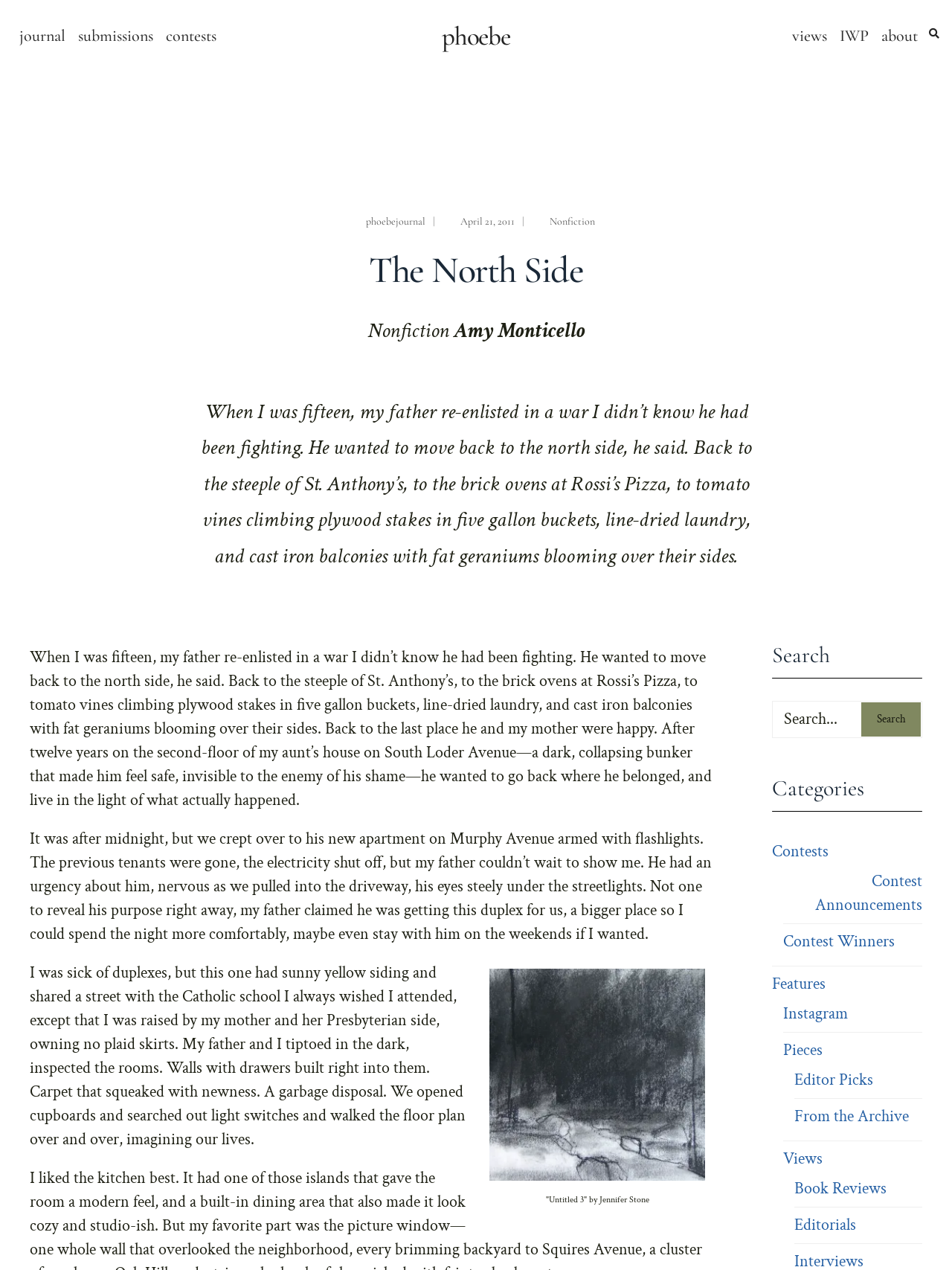Highlight the bounding box coordinates of the element you need to click to perform the following instruction: "View the SIZE GUIDE."

None